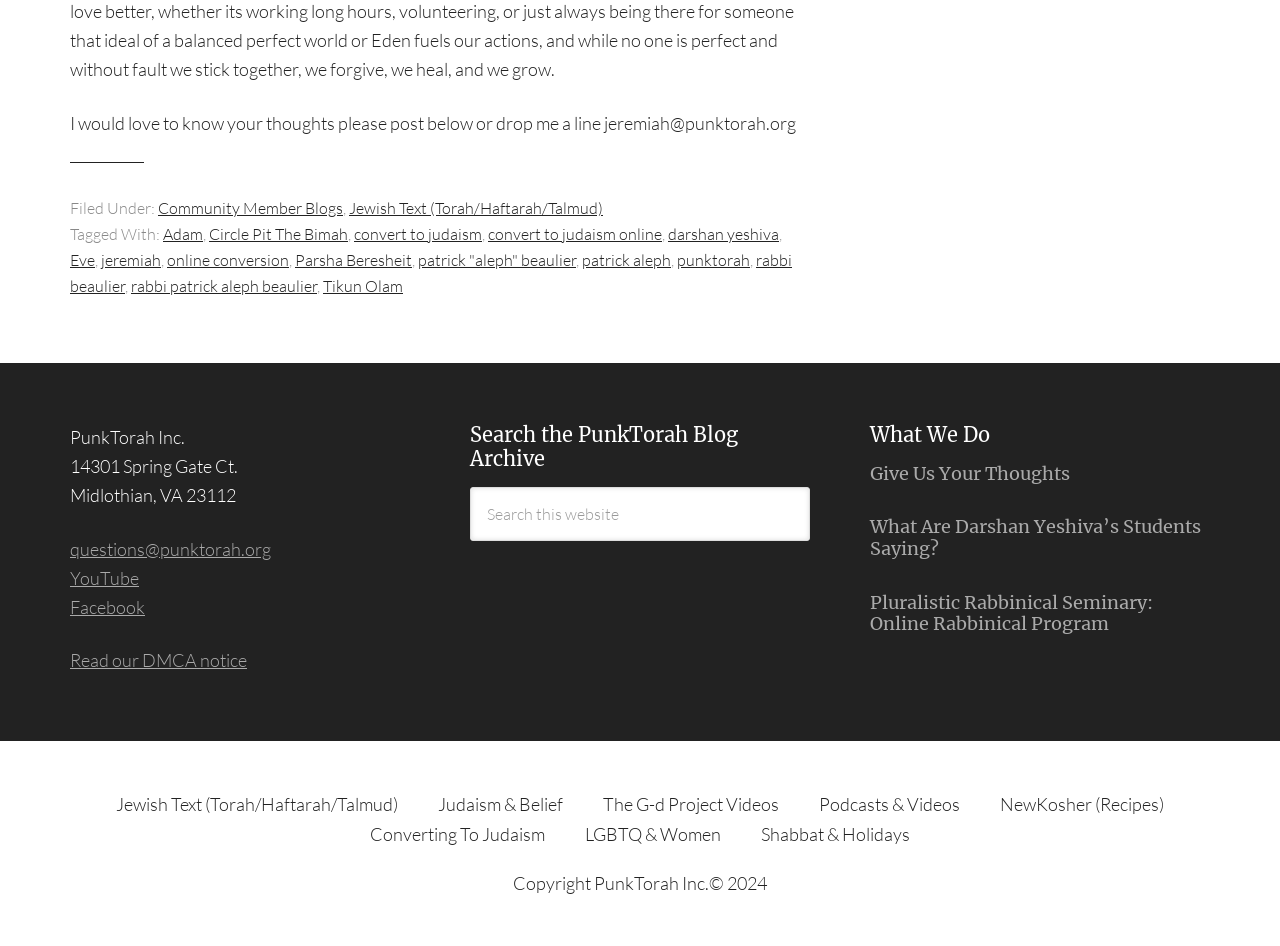Pinpoint the bounding box coordinates of the area that should be clicked to complete the following instruction: "Read about Pluralistic Rabbinical Seminary's online rabbinical program". The coordinates must be given as four float numbers between 0 and 1, i.e., [left, top, right, bottom].

[0.68, 0.624, 0.945, 0.671]